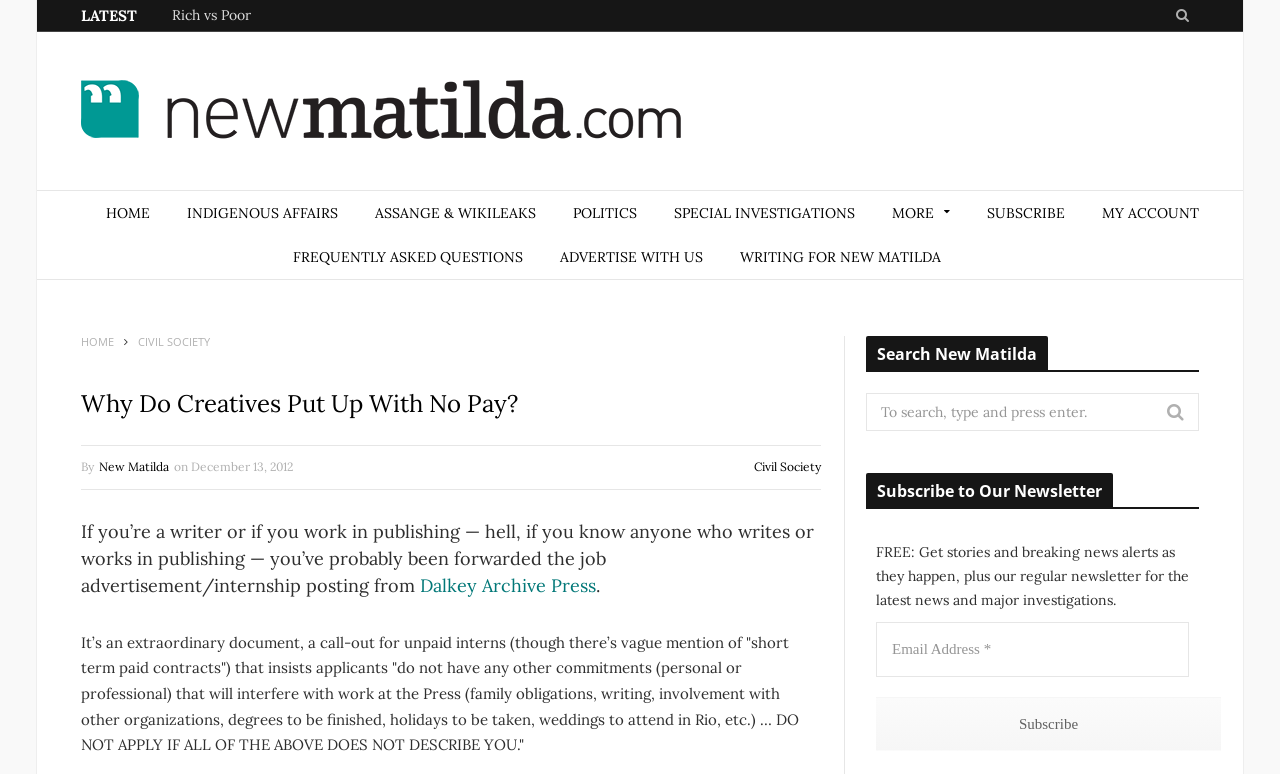What is the name of the organization mentioned in the article?
Give a thorough and detailed response to the question.

The name of the organization can be found in the text, where it is mentioned as the one posting the job advertisement/internship for unpaid interns.